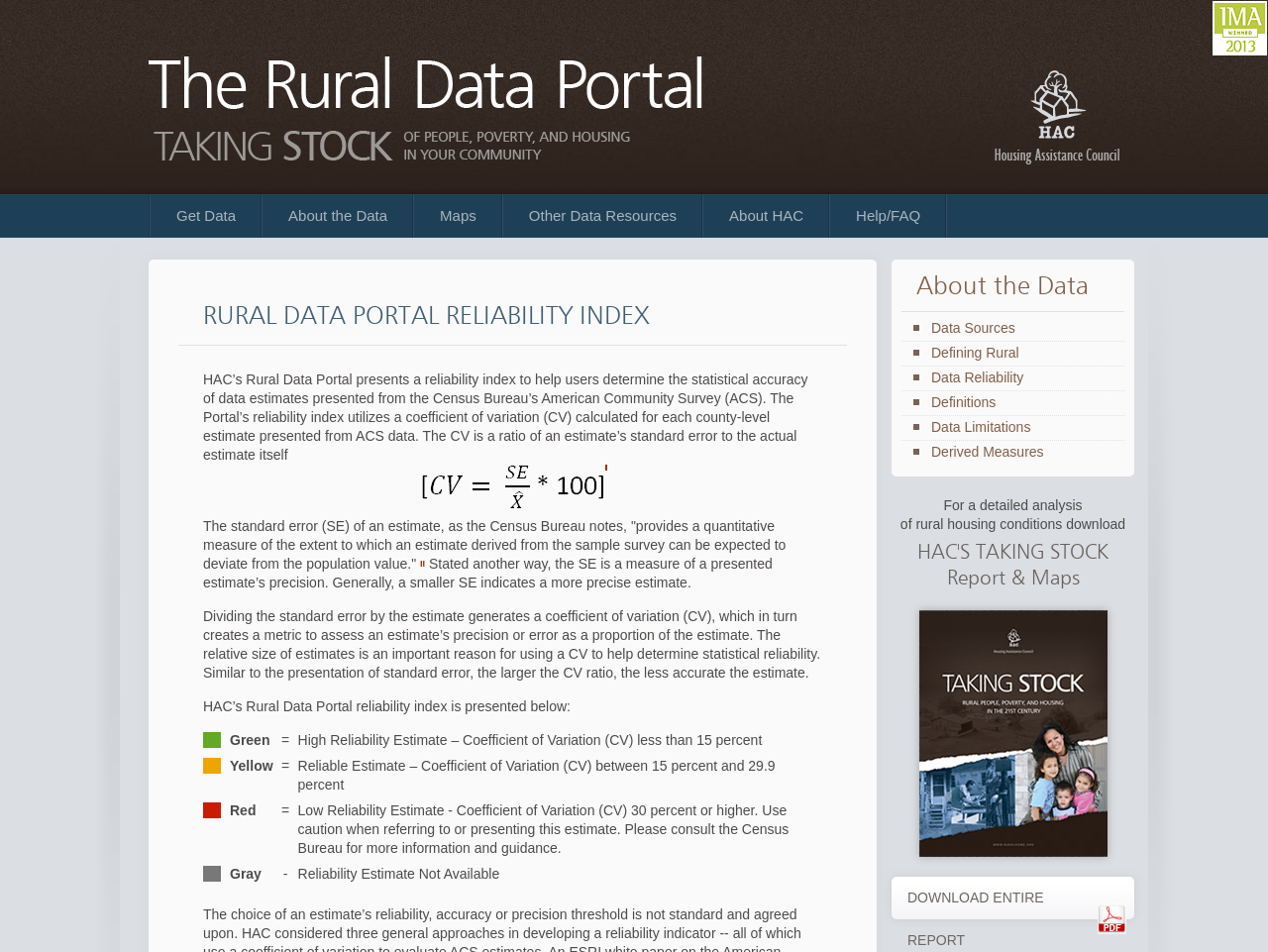Based on the image, please elaborate on the answer to the following question:
What is the purpose of the 'Taking Stock' report?

The 'Taking Stock' report appears to be a detailed analysis of rural housing conditions, and it is available for download on the webpage. The report likely provides an in-depth examination of the state of rural housing, including data and trends on rural housing conditions.